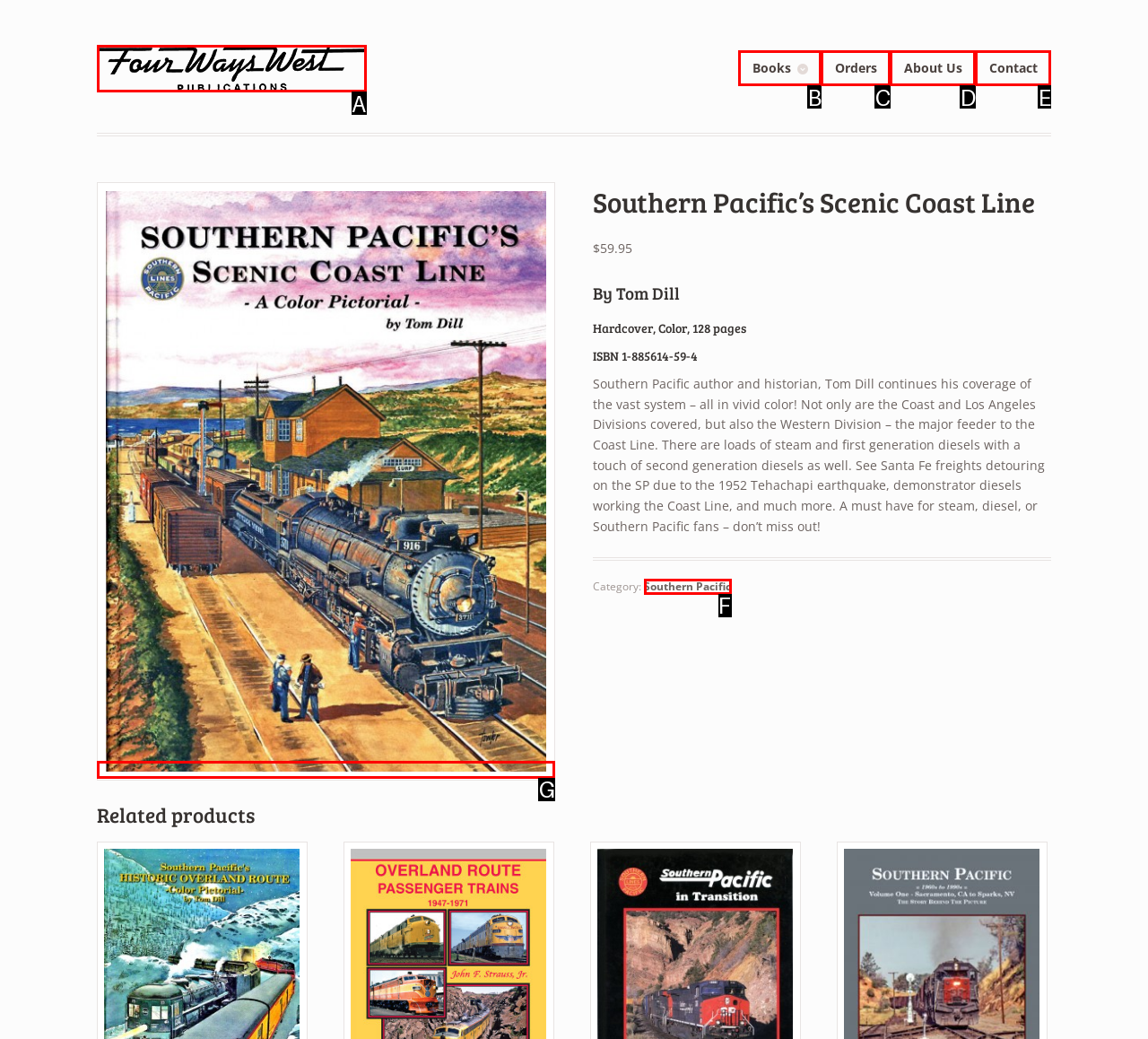From the given choices, identify the element that matches: About Us
Answer with the letter of the selected option.

D